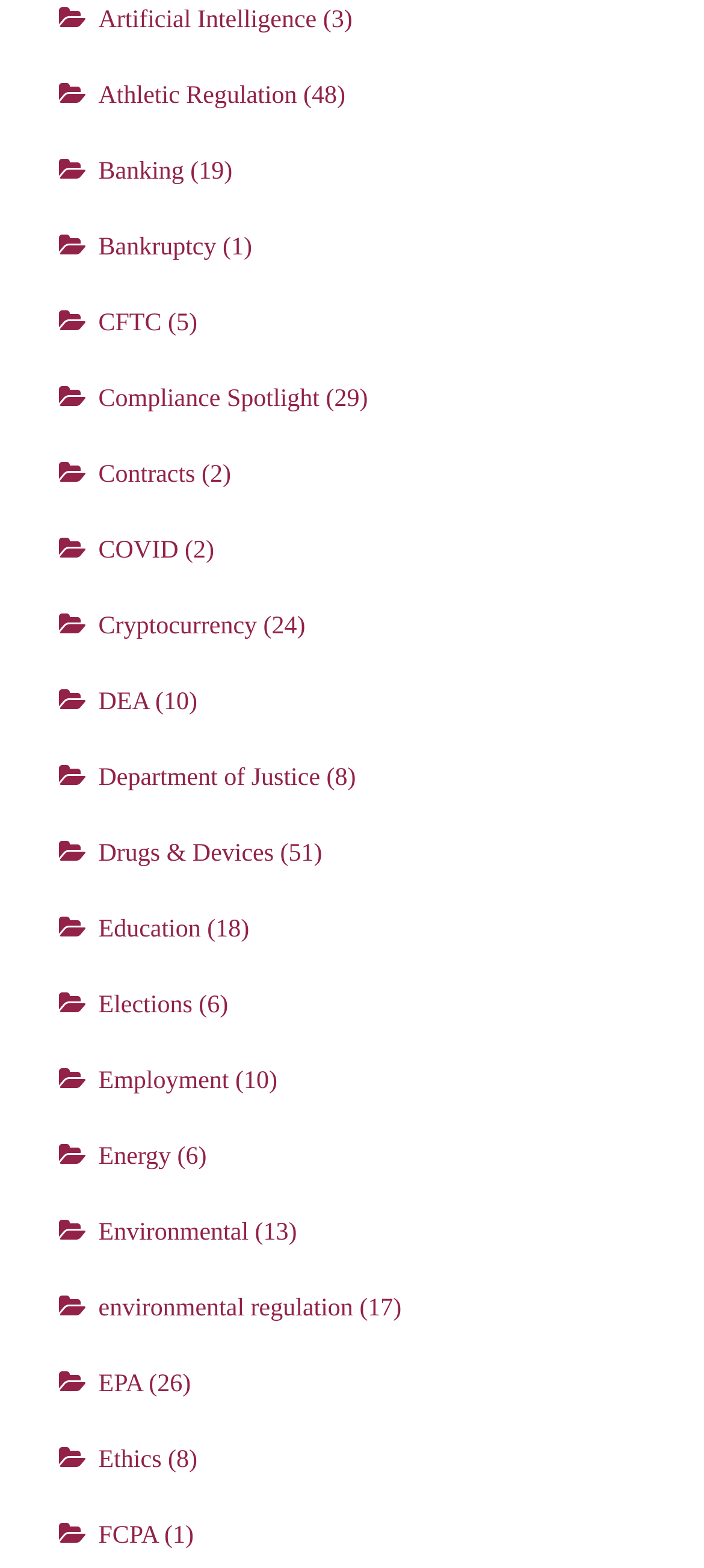How many links are related to government agencies?
Provide a concise answer using a single word or phrase based on the image.

4